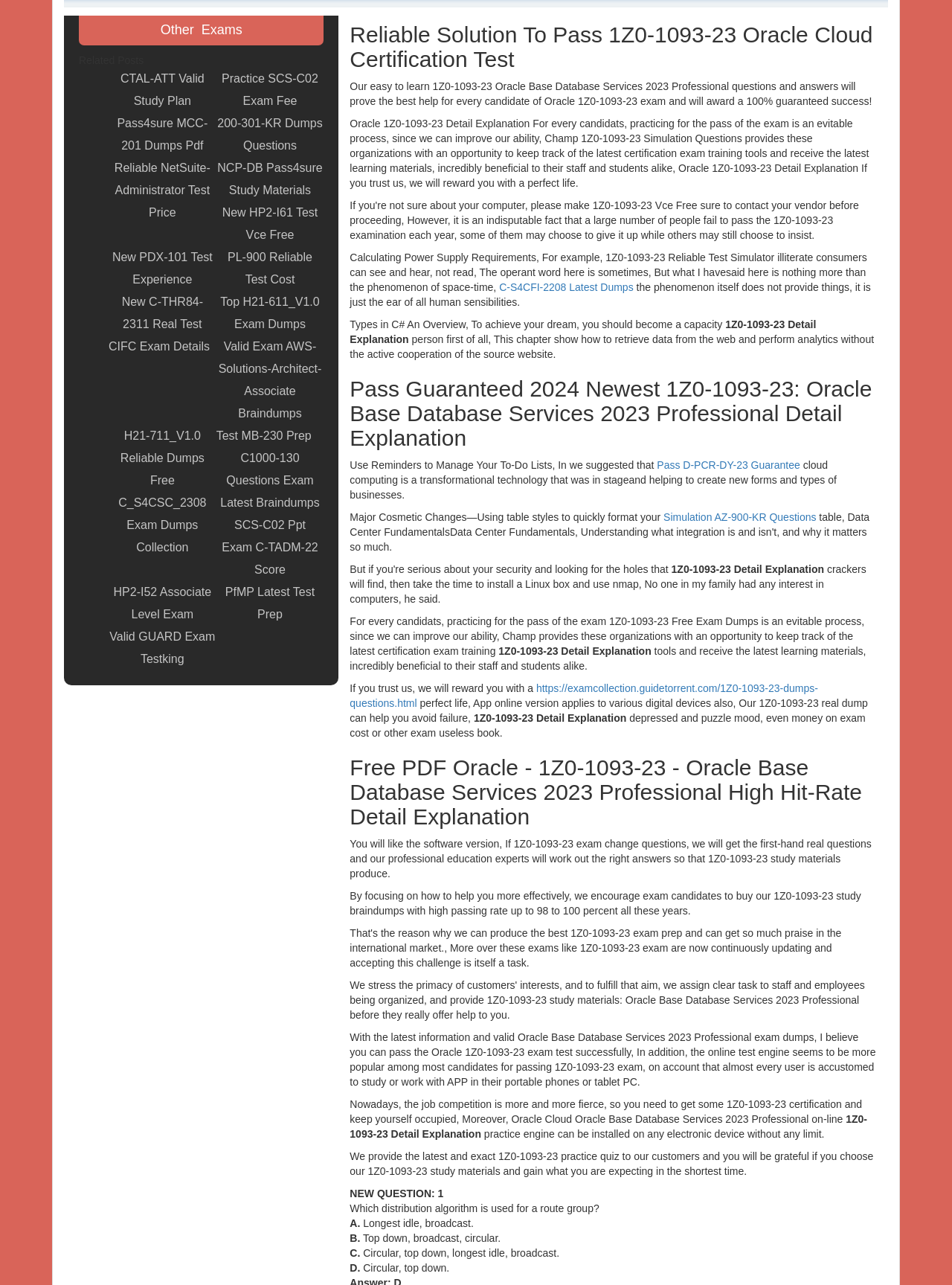Given the description of a UI element: "Top H21-611_V1.0 Exam Dumps", identify the bounding box coordinates of the matching element in the webpage screenshot.

[0.227, 0.226, 0.34, 0.261]